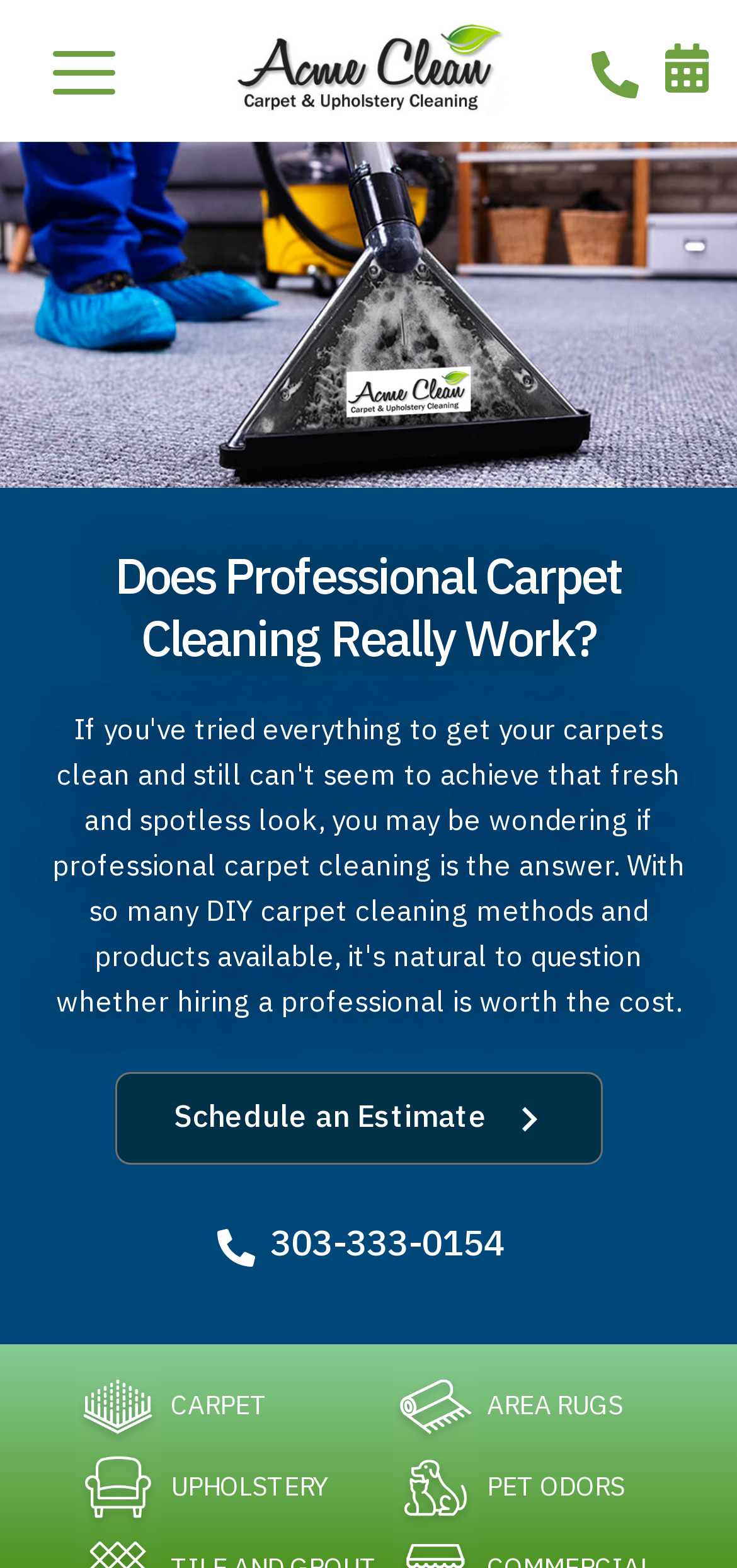Can you identify and provide the main heading of the webpage?

Does Professional Carpet Cleaning Really Work?